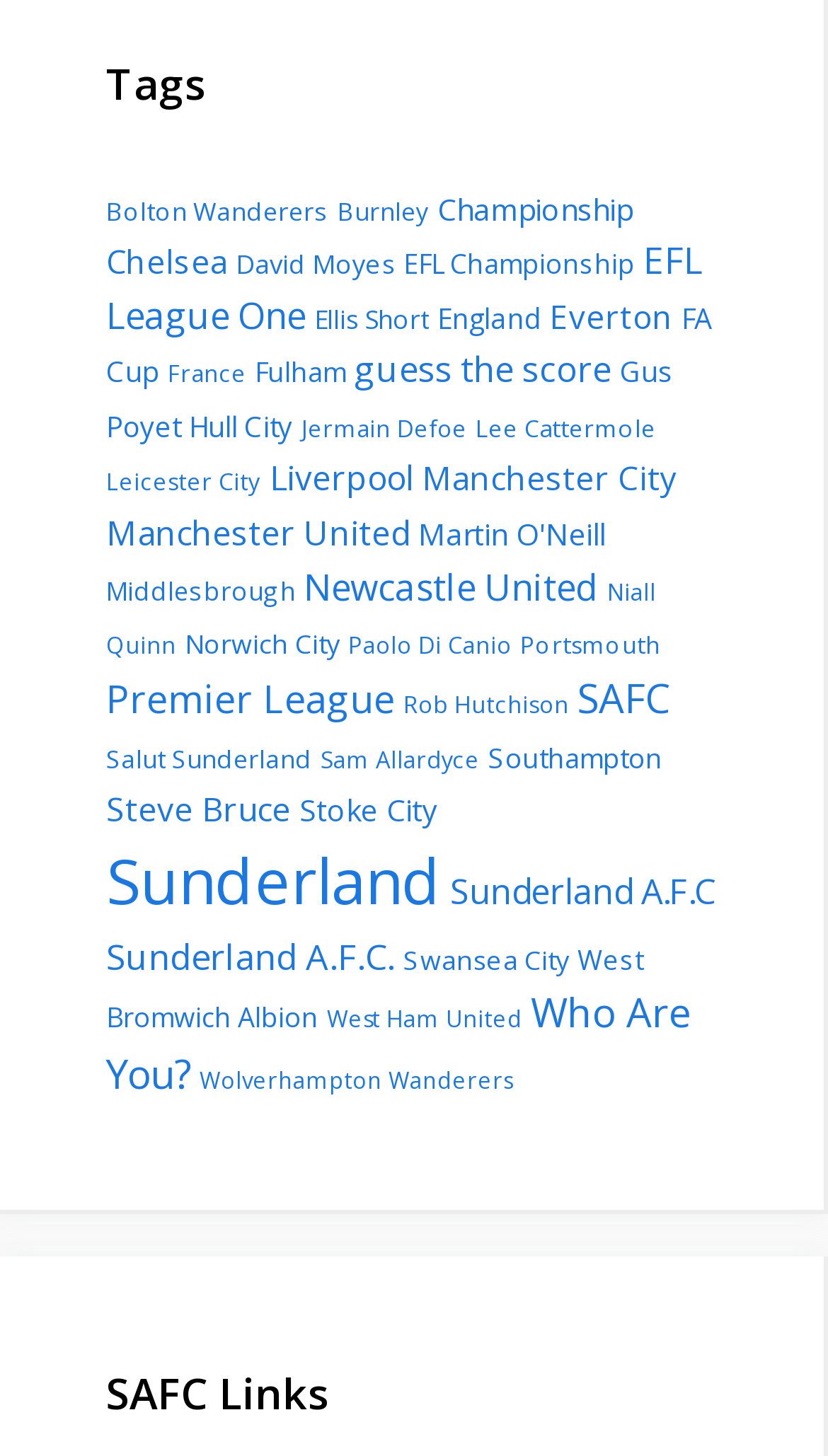Provide the bounding box coordinates of the HTML element described as: "Newcastle United". The bounding box coordinates should be four float numbers between 0 and 1, i.e., [left, top, right, bottom].

[0.367, 0.386, 0.723, 0.419]